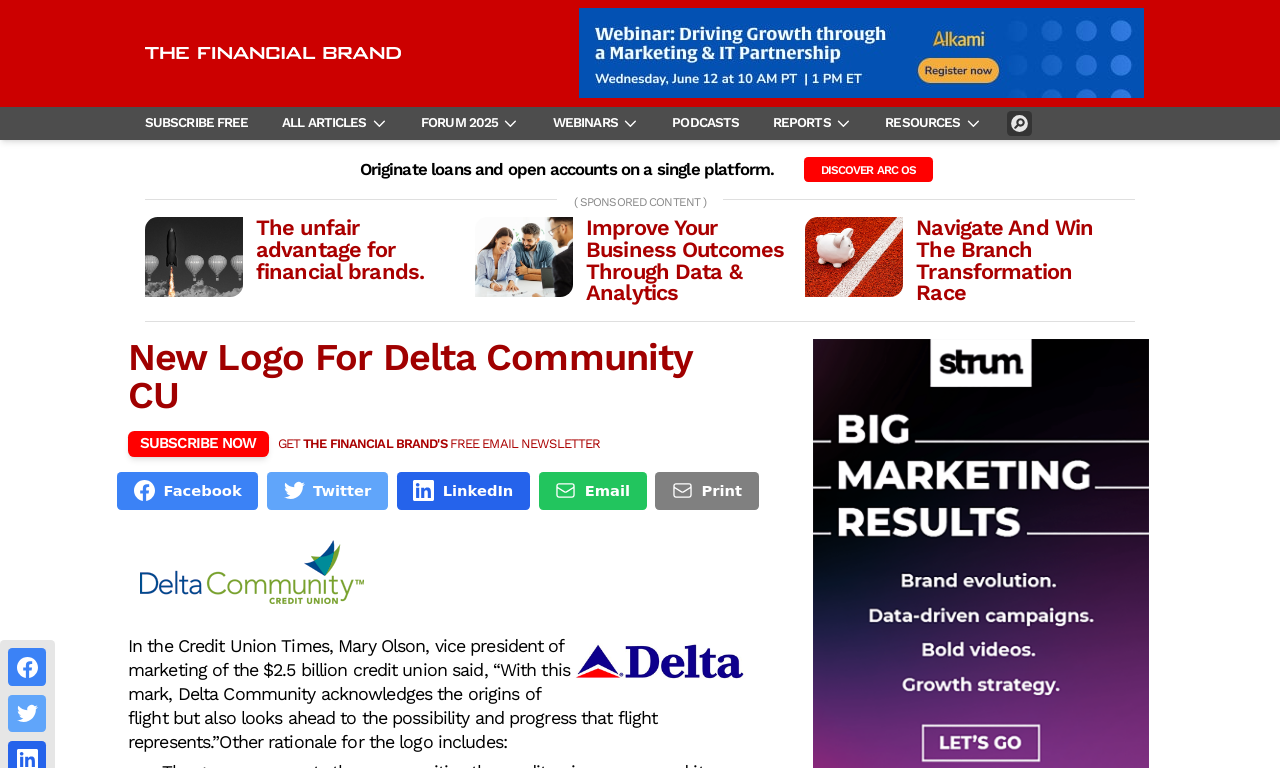Identify the bounding box coordinates necessary to click and complete the given instruction: "Go to Facebook page".

None